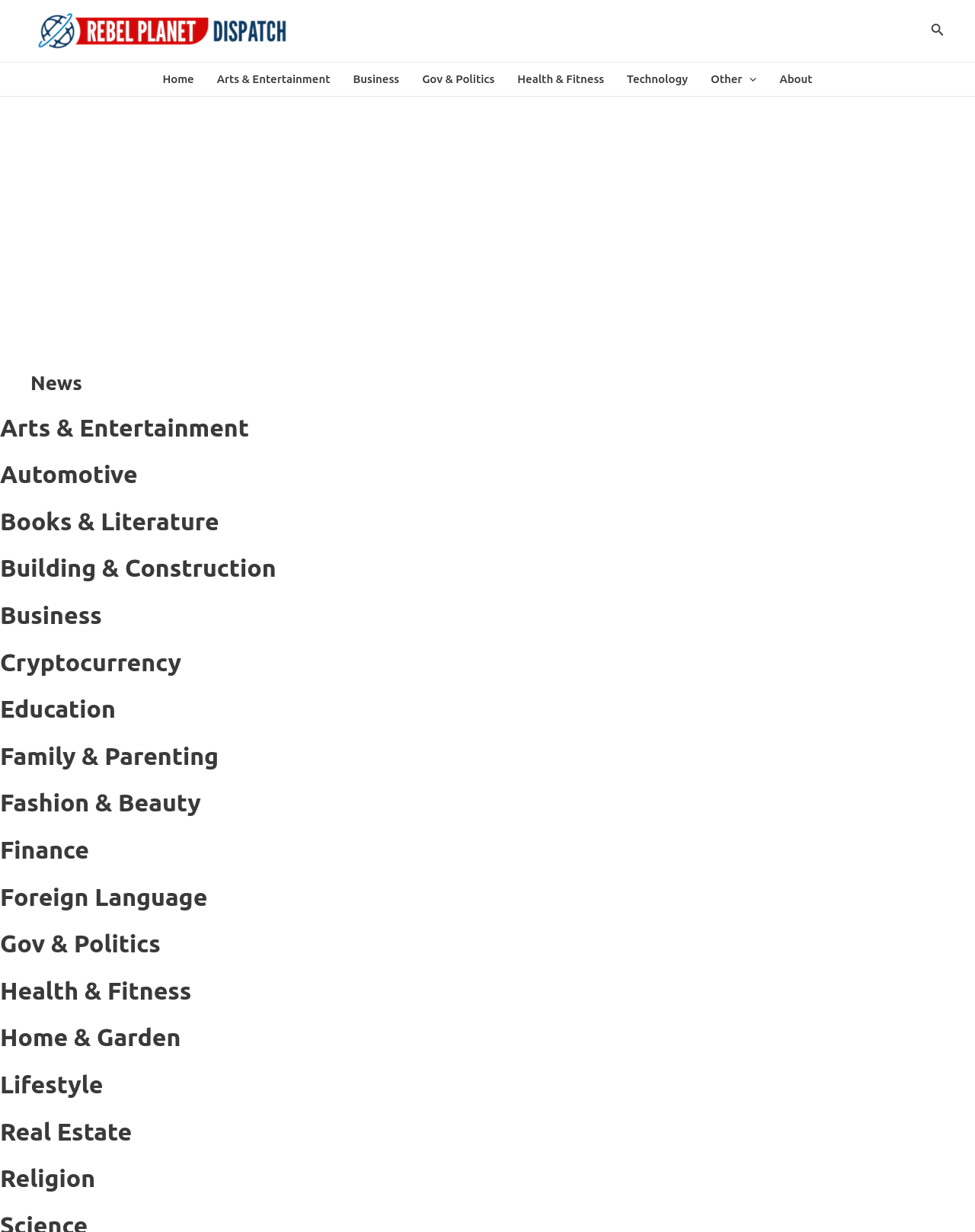Answer the following query with a single word or phrase:
What is the logo of the website?

Rebel Planet Dispatch